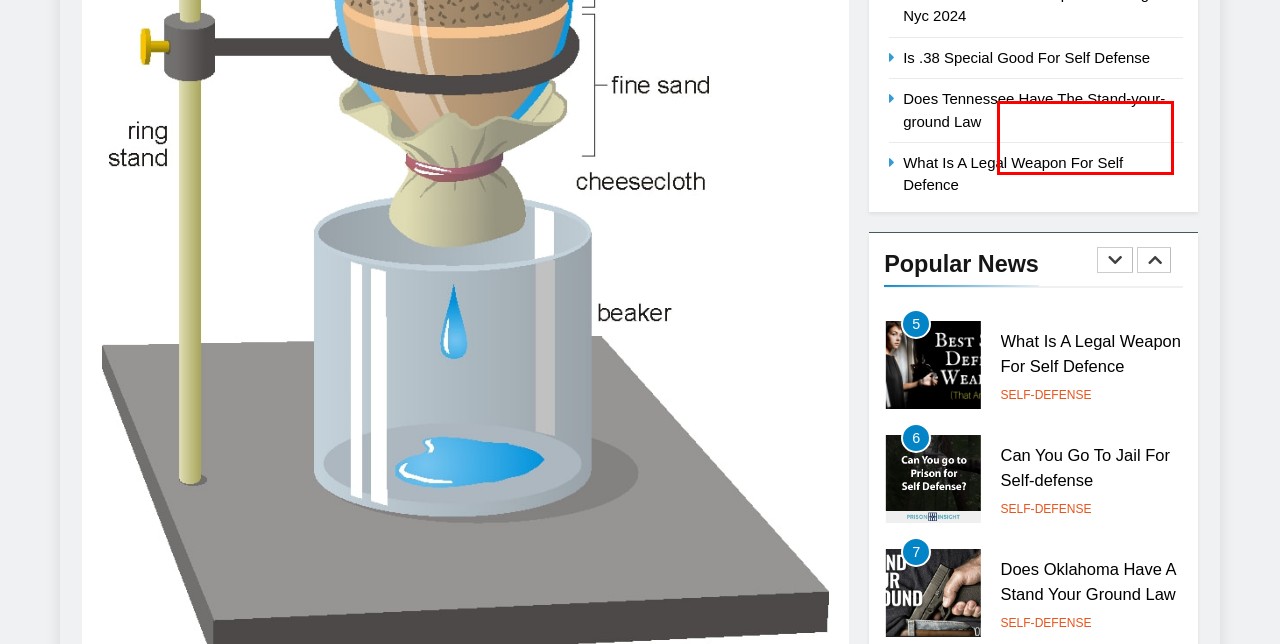Evaluate the webpage screenshot and identify the element within the red bounding box. Select the webpage description that best fits the new webpage after clicking the highlighted element. Here are the candidates:
A. September 2023 – HobbySurvivalist.com
B. List of Different Varieties of Heirloom Carrots, Their Benefits and How to Grow Them - FoodieScapes
C. Wandering Garden Stream In 8 Steps – The Pond Professor
D. Which Is The First Step In Water Purification – HobbySurvivalist.com
E. Privacy Policy – HobbySurvivalist.com
F. How To Hold A Knife For Self Defense – HobbySurvivalist.com
G. What Happens If A Felon Kills Someone In Self-defense – HobbySurvivalist.com
H. Self-Defense – HobbySurvivalist.com

G